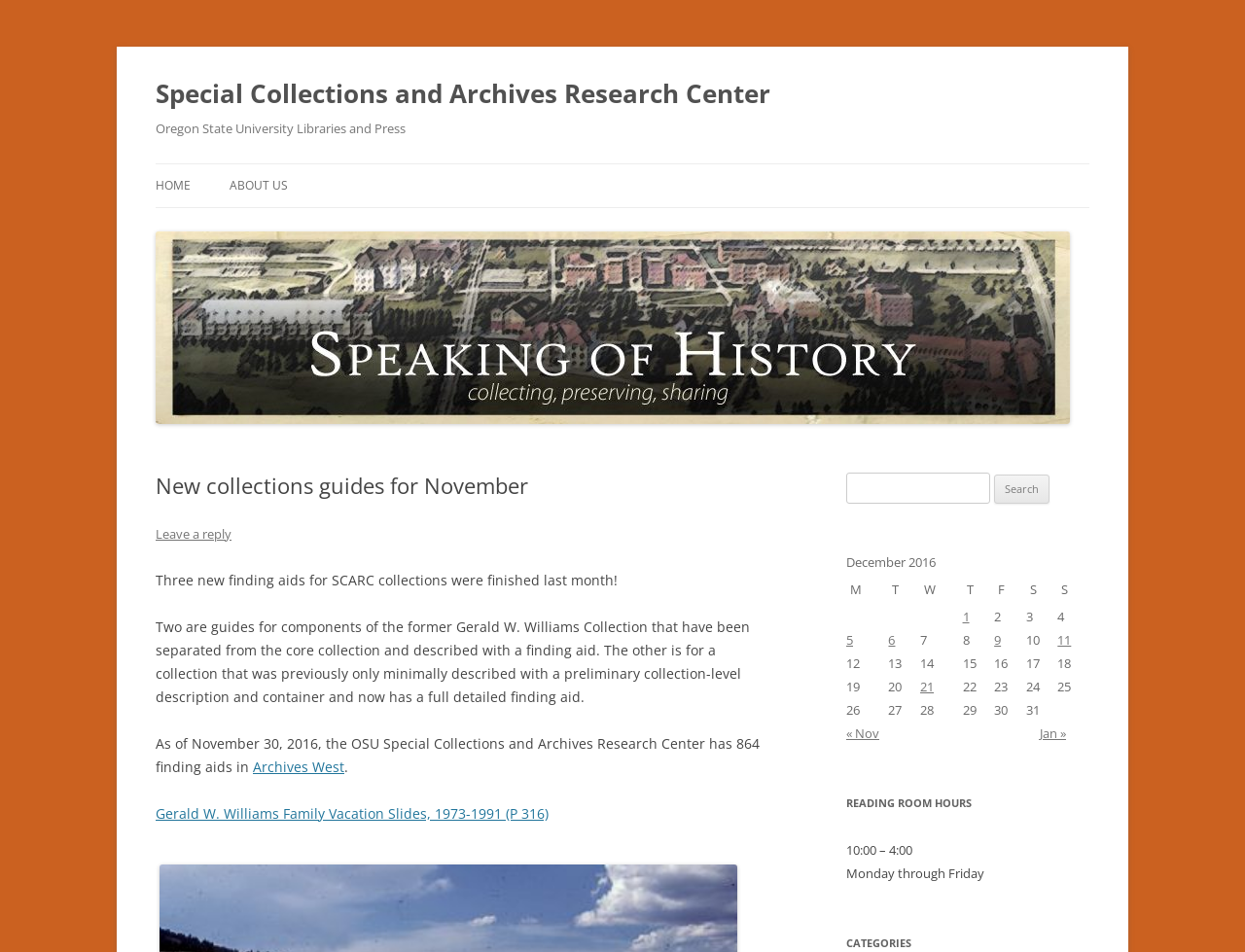Determine the main headline from the webpage and extract its text.

Special Collections and Archives Research Center